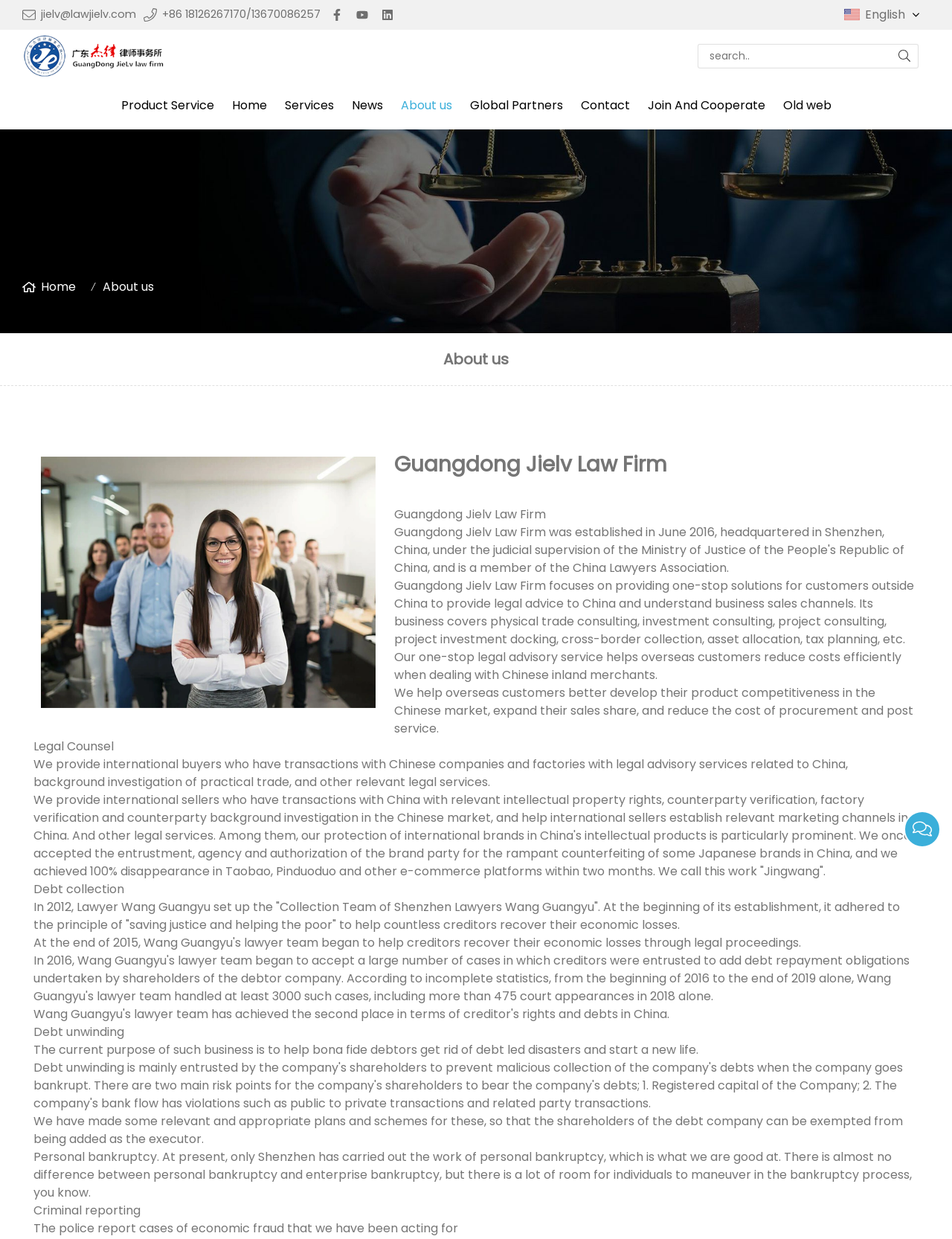Give a one-word or one-phrase response to the question: 
What services does the law firm provide?

Legal advisory services